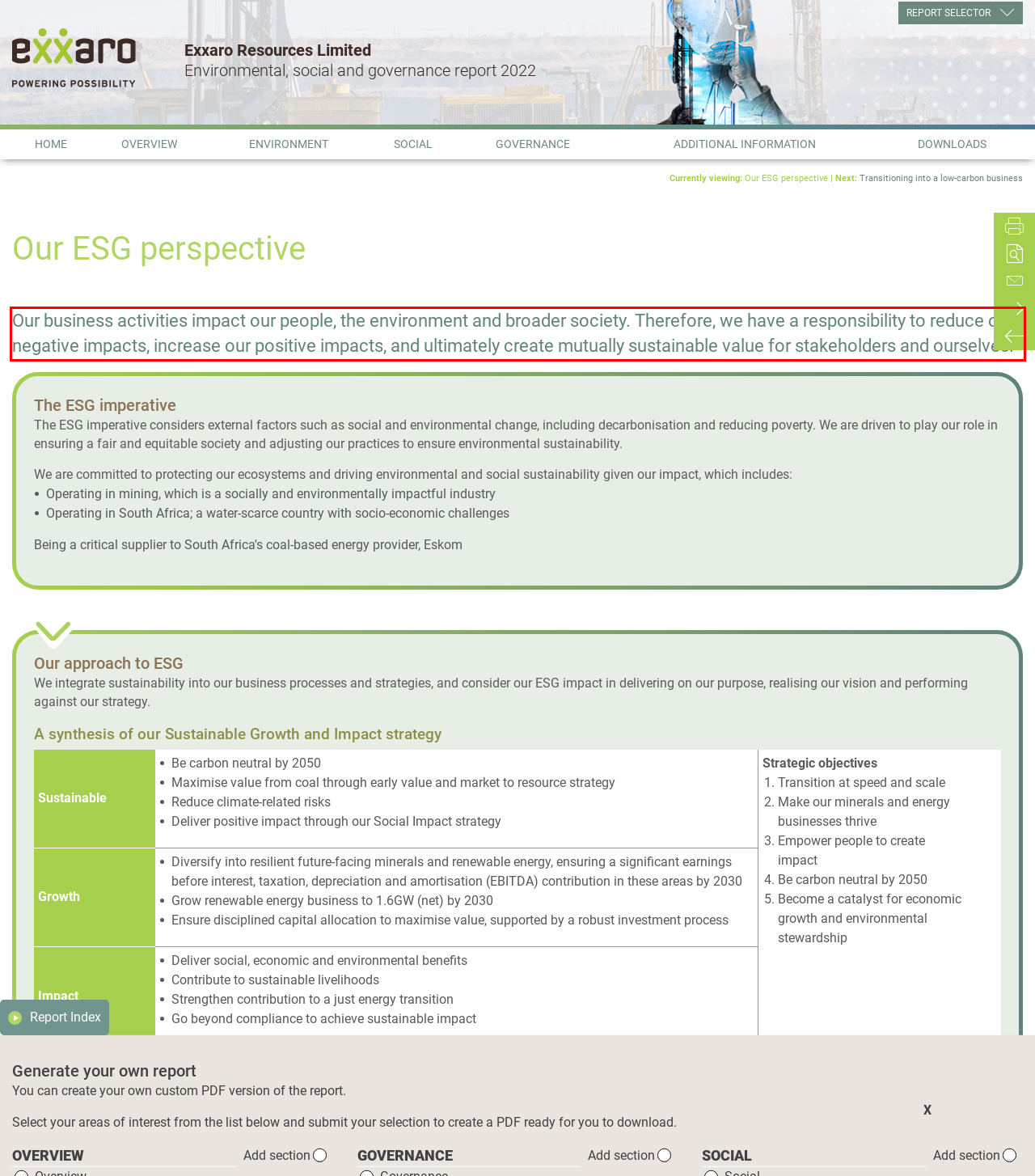You are given a screenshot showing a webpage with a red bounding box. Perform OCR to capture the text within the red bounding box.

Our business activities impact our people, the environment and broader society. Therefore, we have a responsibility to reduce our negative impacts, increase our positive impacts, and ultimately create mutually sustainable value for stakeholders and ourselves.